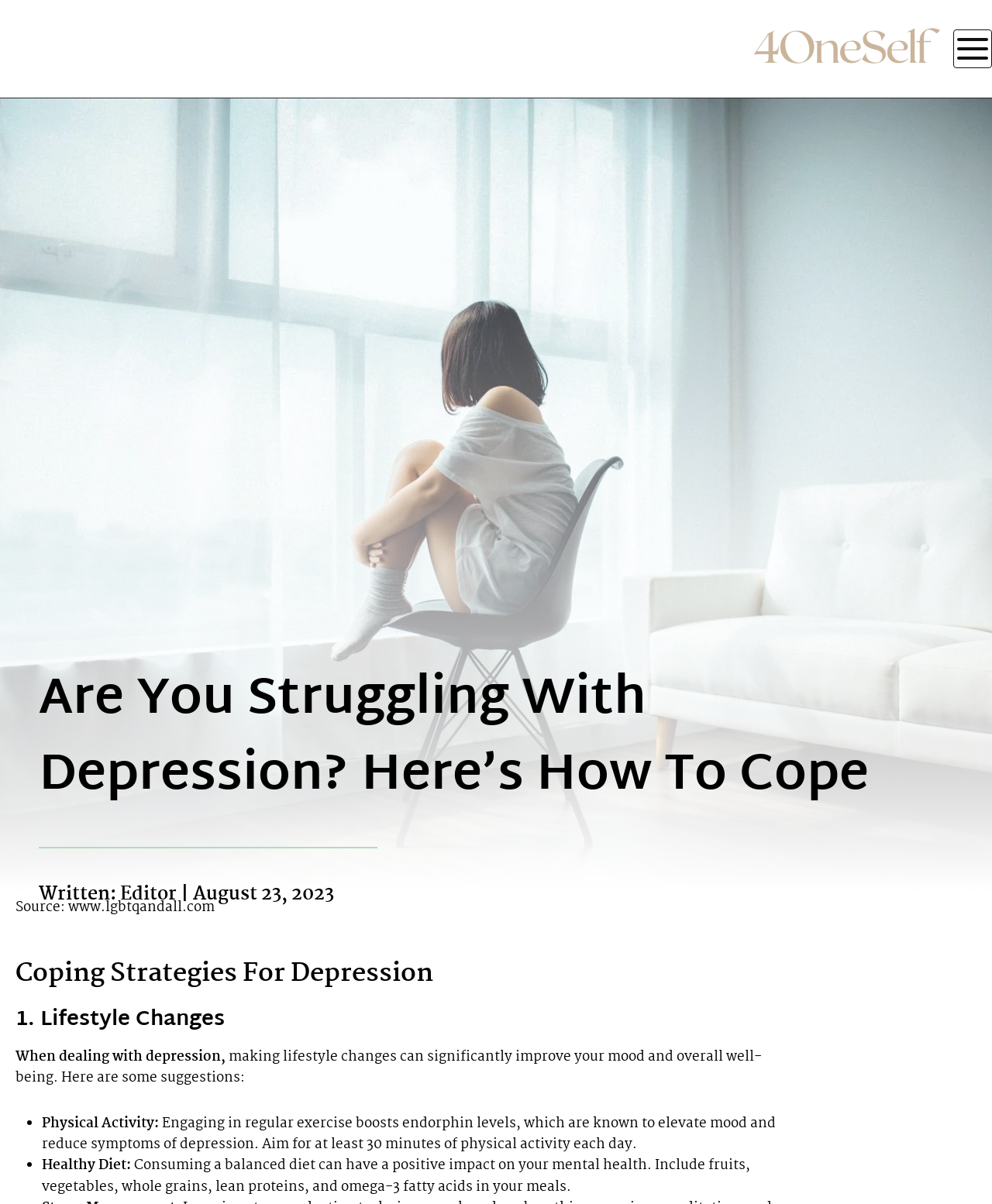Use a single word or phrase to answer the question: What is the main topic of this webpage?

Coping with Depression